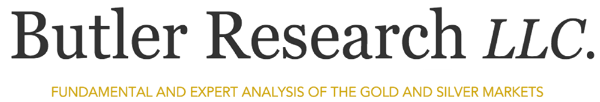Using the image as a reference, answer the following question in as much detail as possible:
What is the aesthetic of the design?

The design of the image is described as having a professional aesthetic, which is suitable for a financial research institution, reflecting a commitment to expertise in commodities markets.